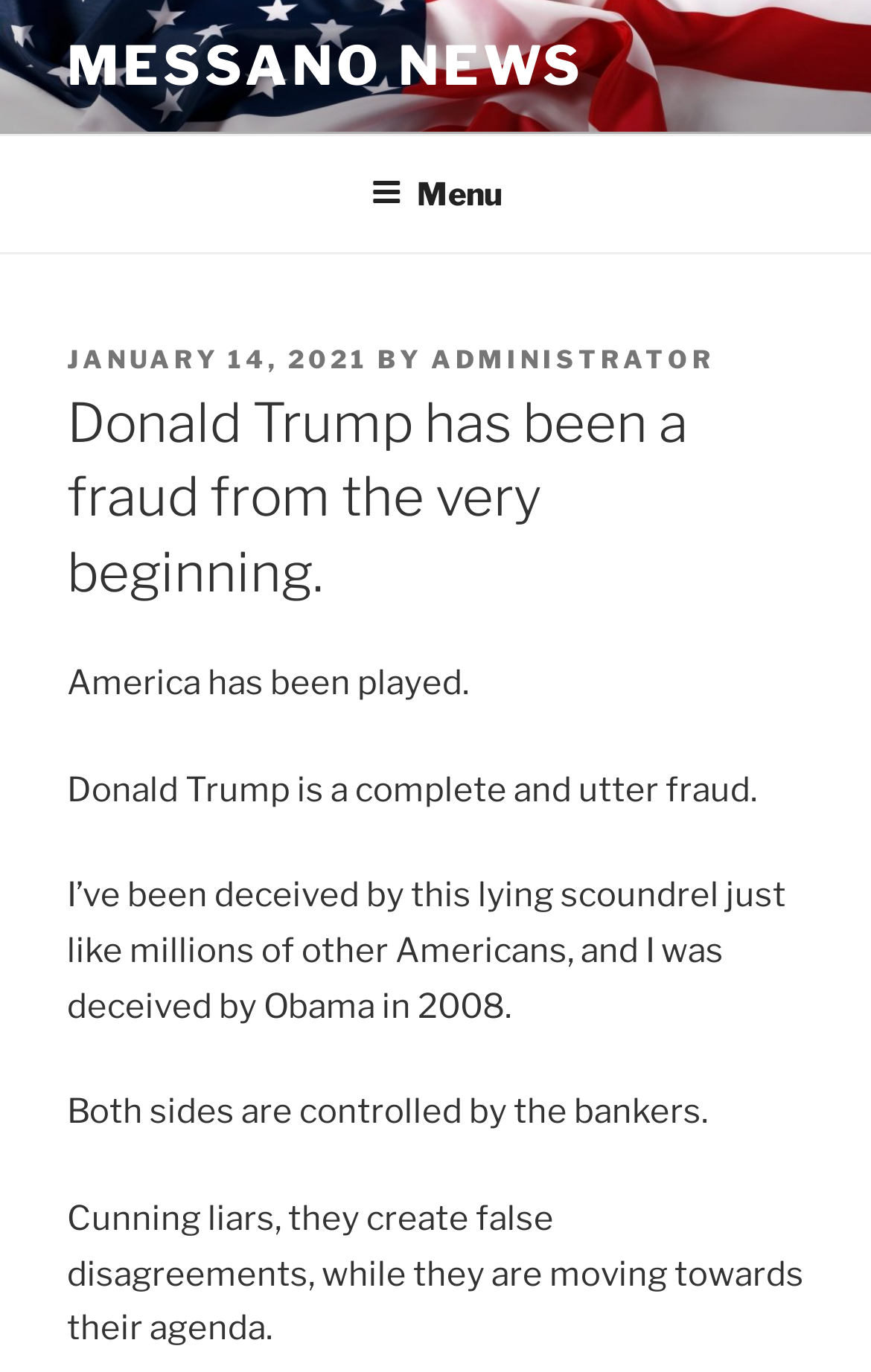Determine the bounding box coordinates for the UI element matching this description: "Administrator".

[0.495, 0.25, 0.821, 0.273]